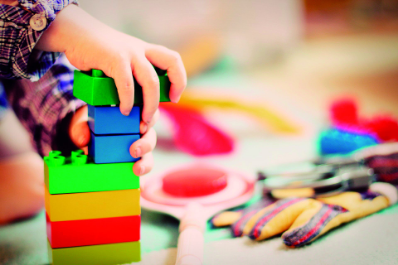What is the importance of play in this context?
Answer the question with detailed information derived from the image.

According to the caption, play is essential in fostering cognitive and motor skills, which is a crucial aspect of childhood exploration and development, as highlighted in the context of the Georg-August-Universität Göttingen.